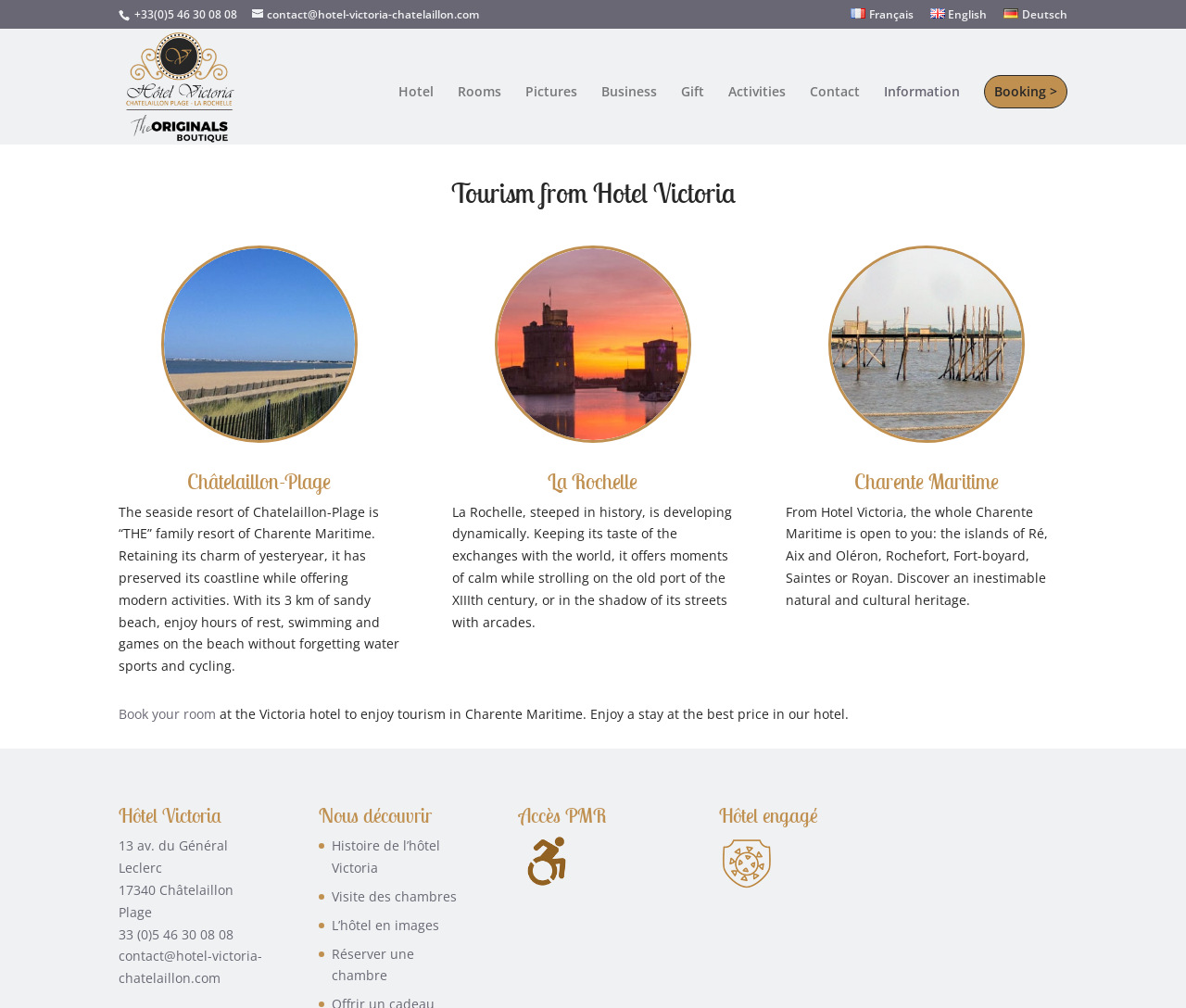Locate the primary heading on the webpage and return its text.

Tourism from Hotel Victoria